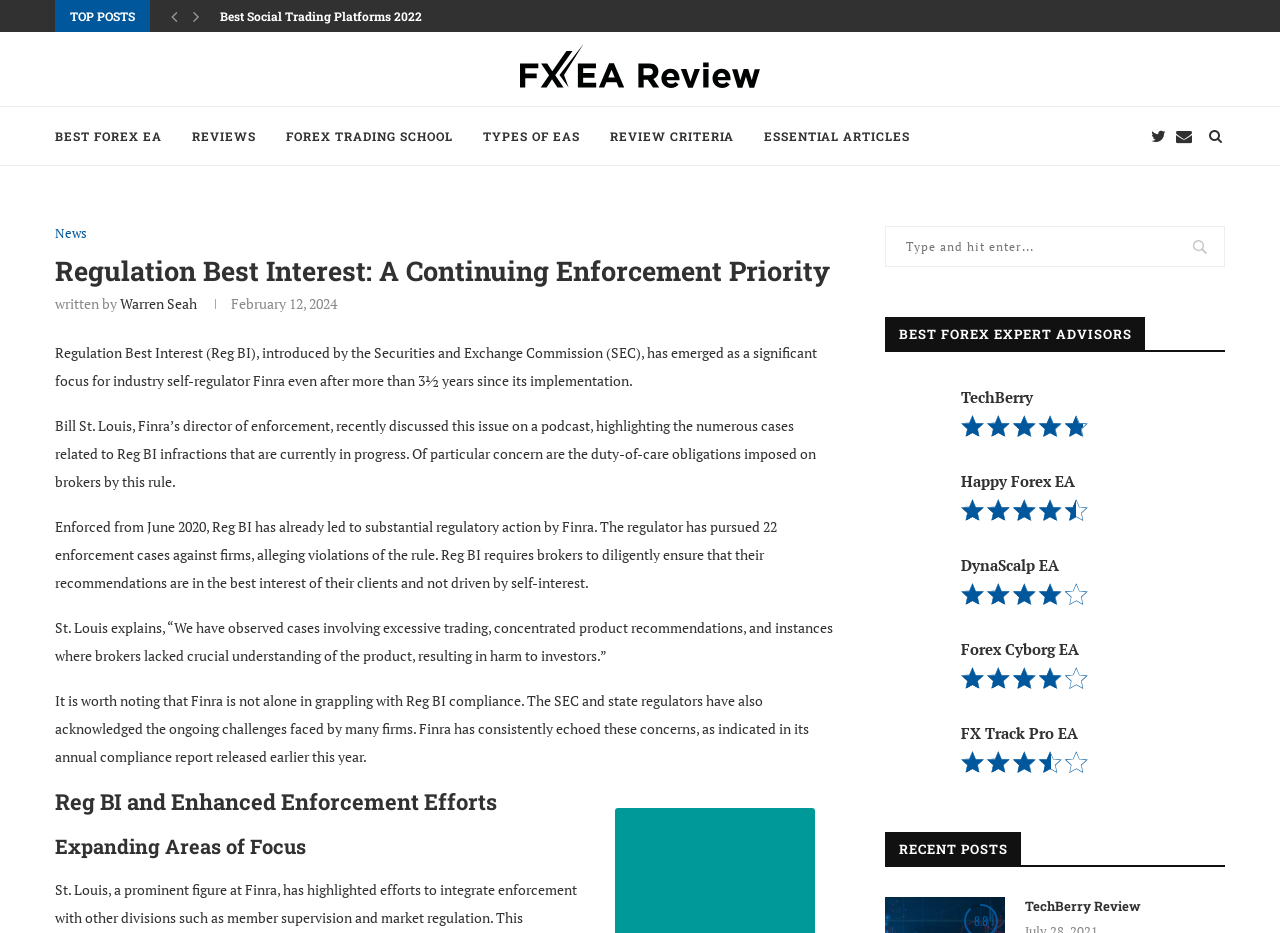Please specify the bounding box coordinates of the region to click in order to perform the following instruction: "Visit 'TechBerry Review'".

[0.801, 0.961, 0.957, 0.981]